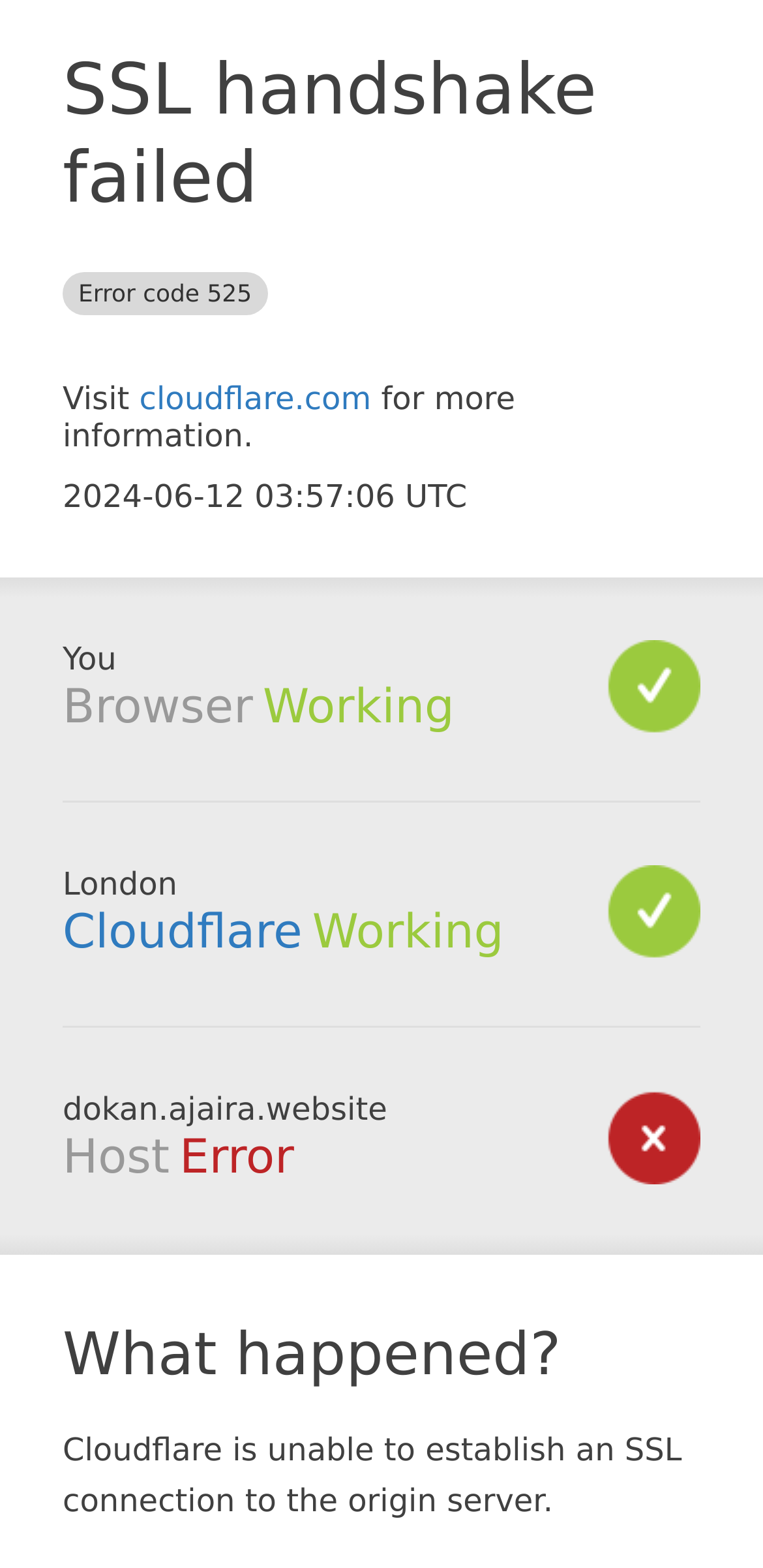Provide the bounding box coordinates of the HTML element this sentence describes: "cloudflare.com". The bounding box coordinates consist of four float numbers between 0 and 1, i.e., [left, top, right, bottom].

[0.183, 0.242, 0.486, 0.266]